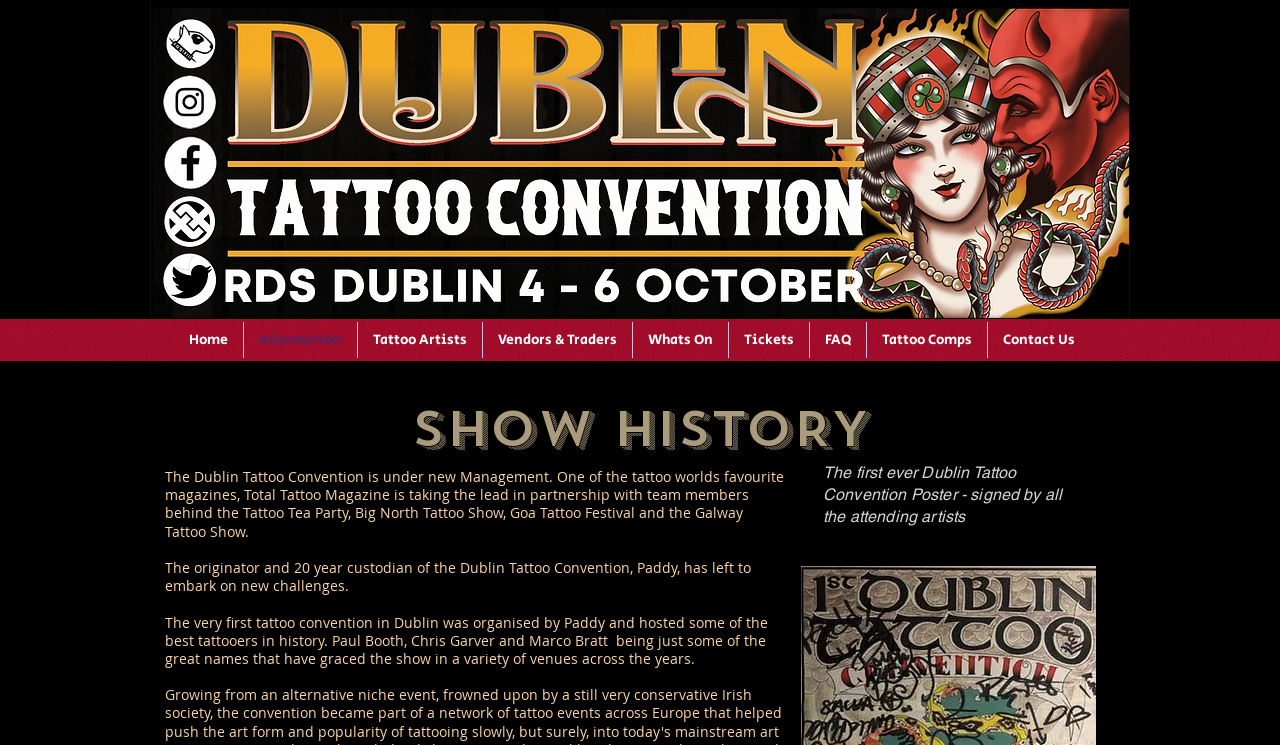What is the name of the convention?
Using the image, respond with a single word or phrase.

Dublin Tattoo Convention